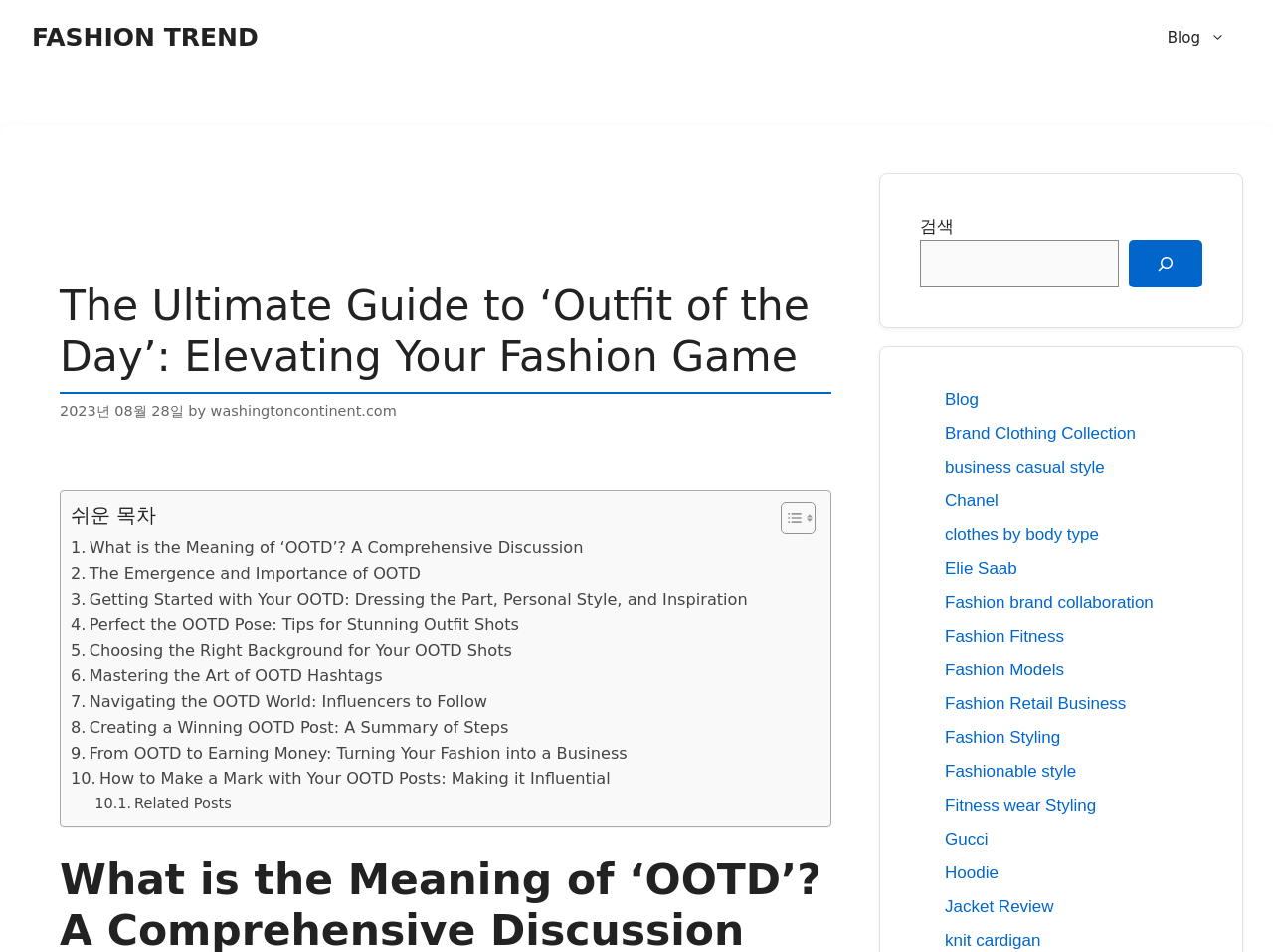Please provide the bounding box coordinate of the region that matches the element description: Prison Ministry in the Archdiocese. Coordinates should be in the format (top-left x, top-left y, bottom-right x, bottom-right y) and all values should be between 0 and 1.

None